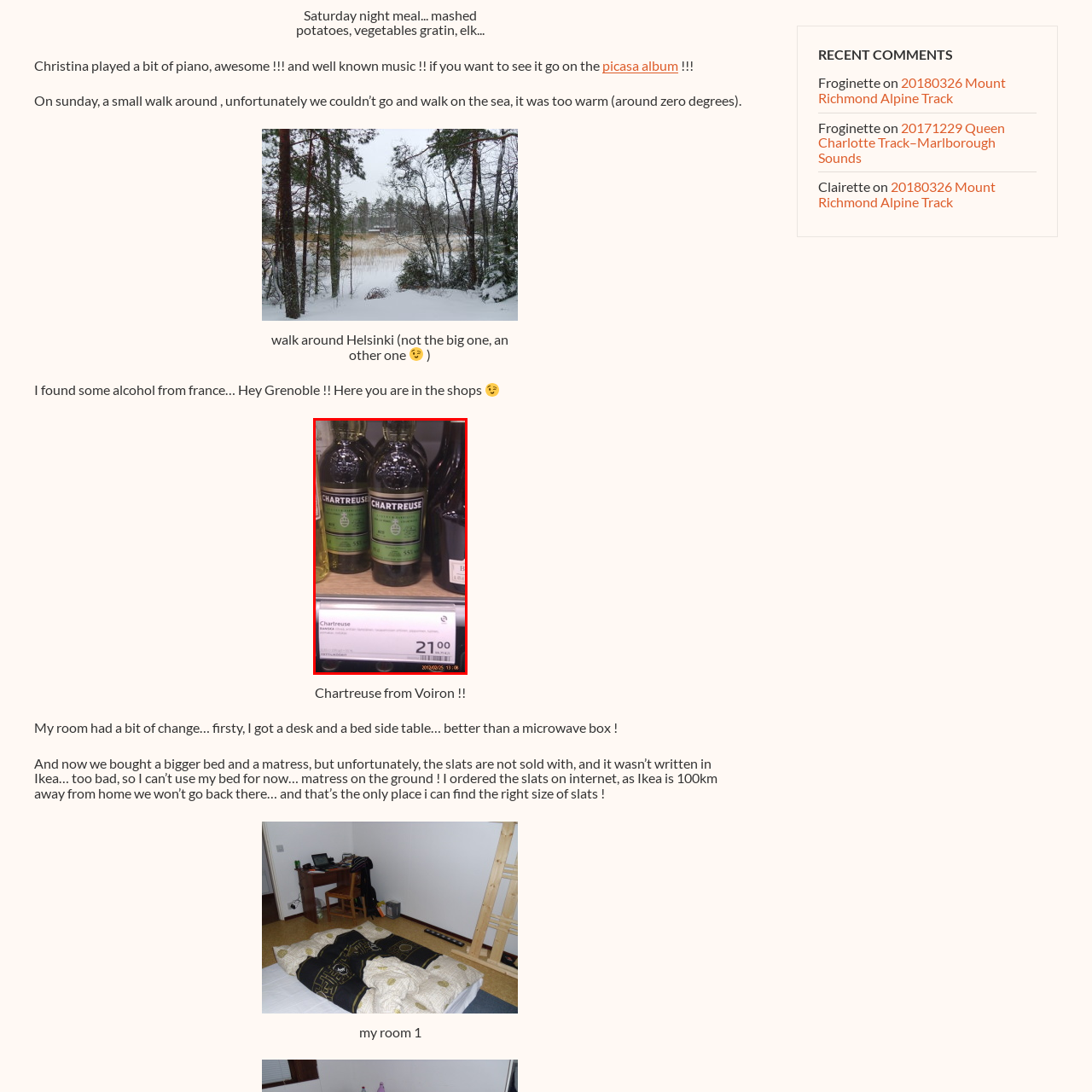Look closely at the image within the red bounding box, What type of material is the shelf made of? Respond with a single word or short phrase.

Wood